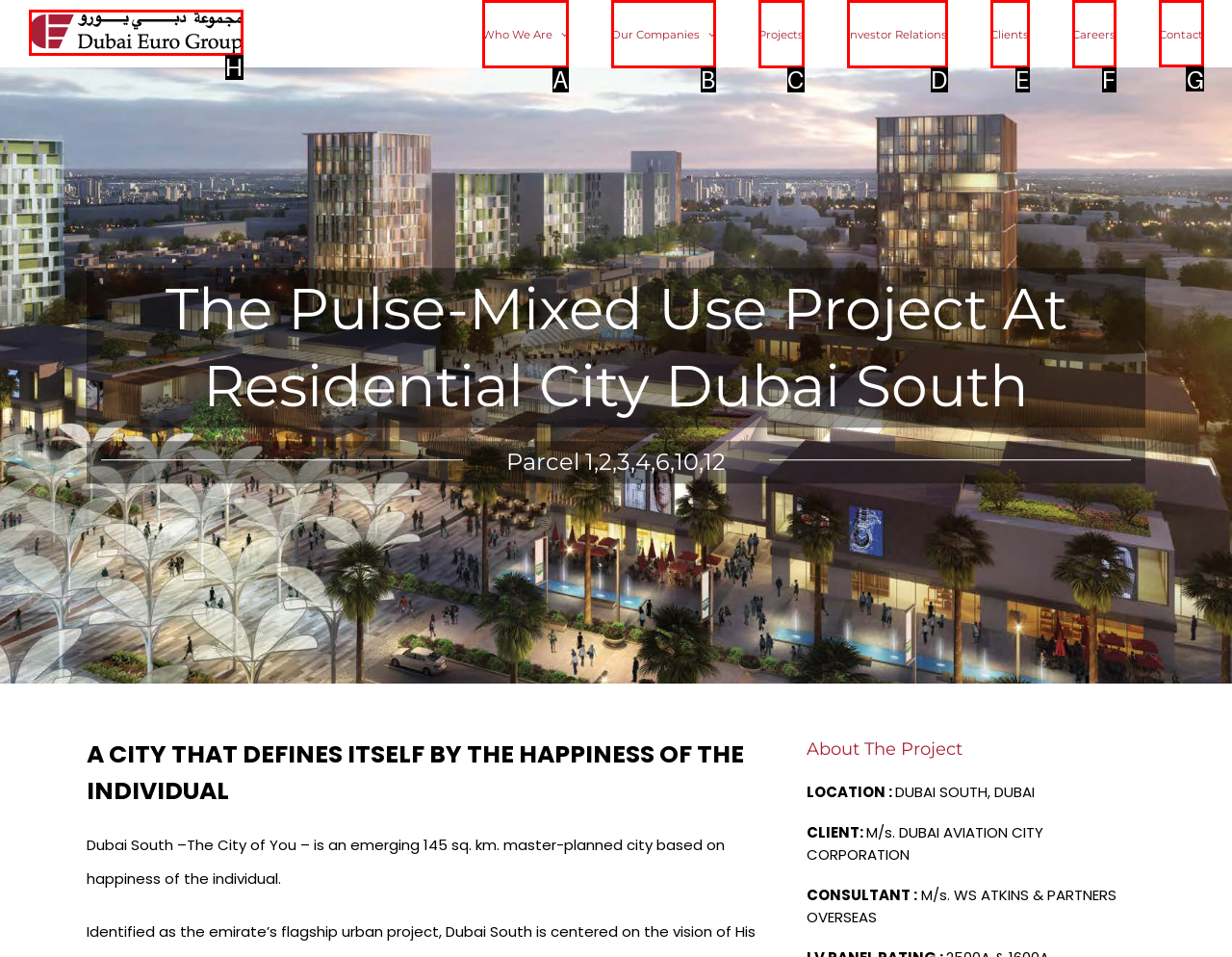Specify which HTML element I should click to complete this instruction: Contact us Answer with the letter of the relevant option.

G